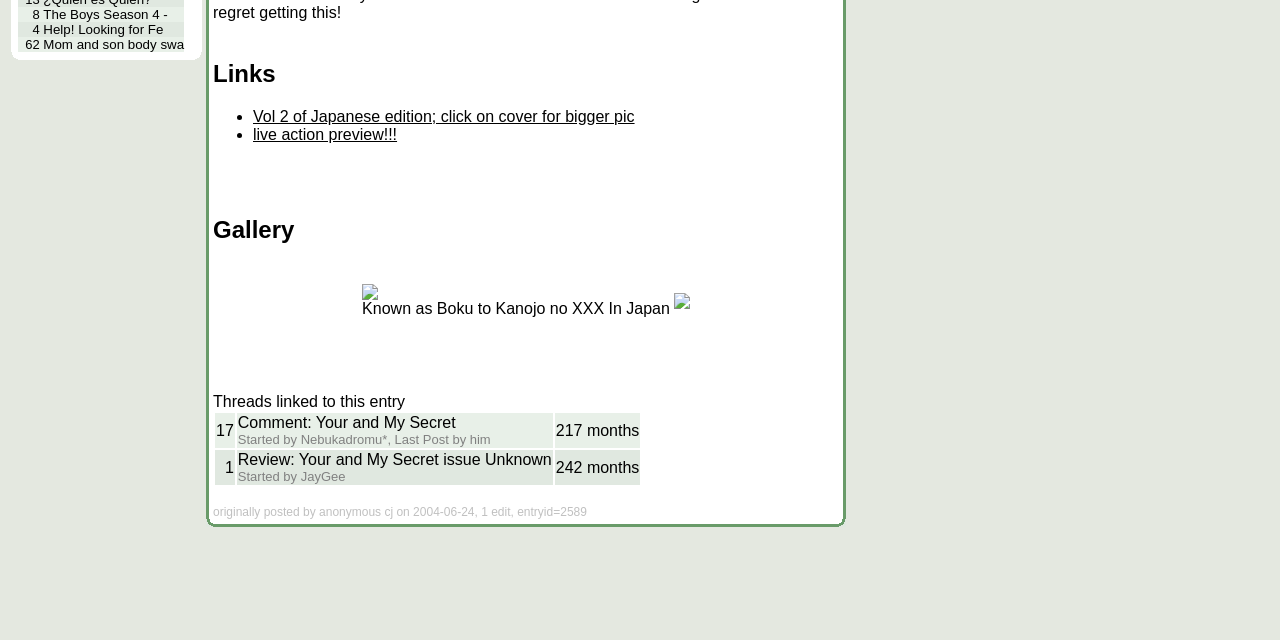Using the webpage screenshot, find the UI element described by live action preview!!!. Provide the bounding box coordinates in the format (top-left x, top-left y, bottom-right x, bottom-right y), ensuring all values are floating point numbers between 0 and 1.

[0.198, 0.196, 0.31, 0.223]